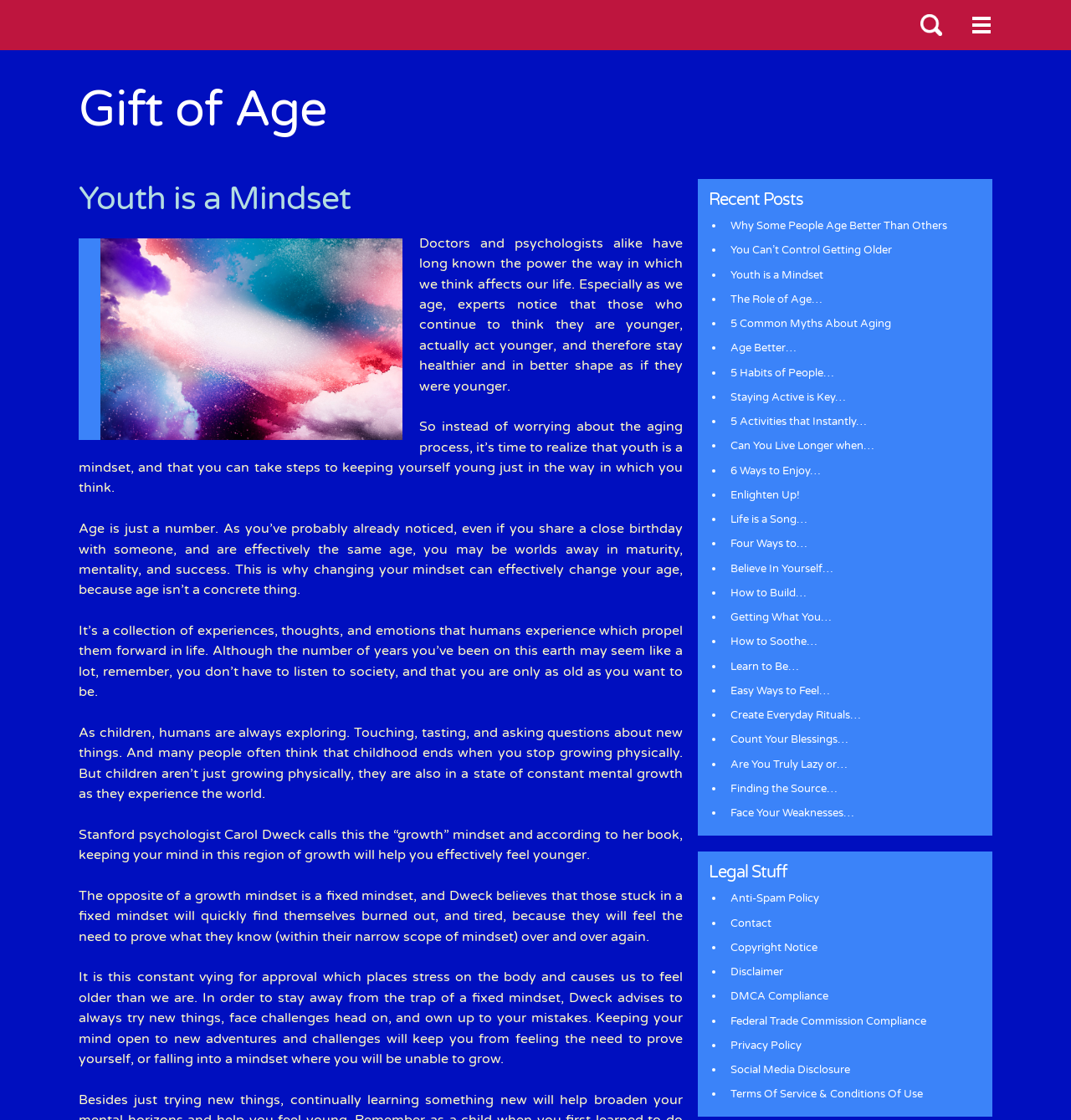Determine the bounding box coordinates for the region that must be clicked to execute the following instruction: "read the article 'Youth is a Mindset'".

[0.073, 0.16, 0.638, 0.203]